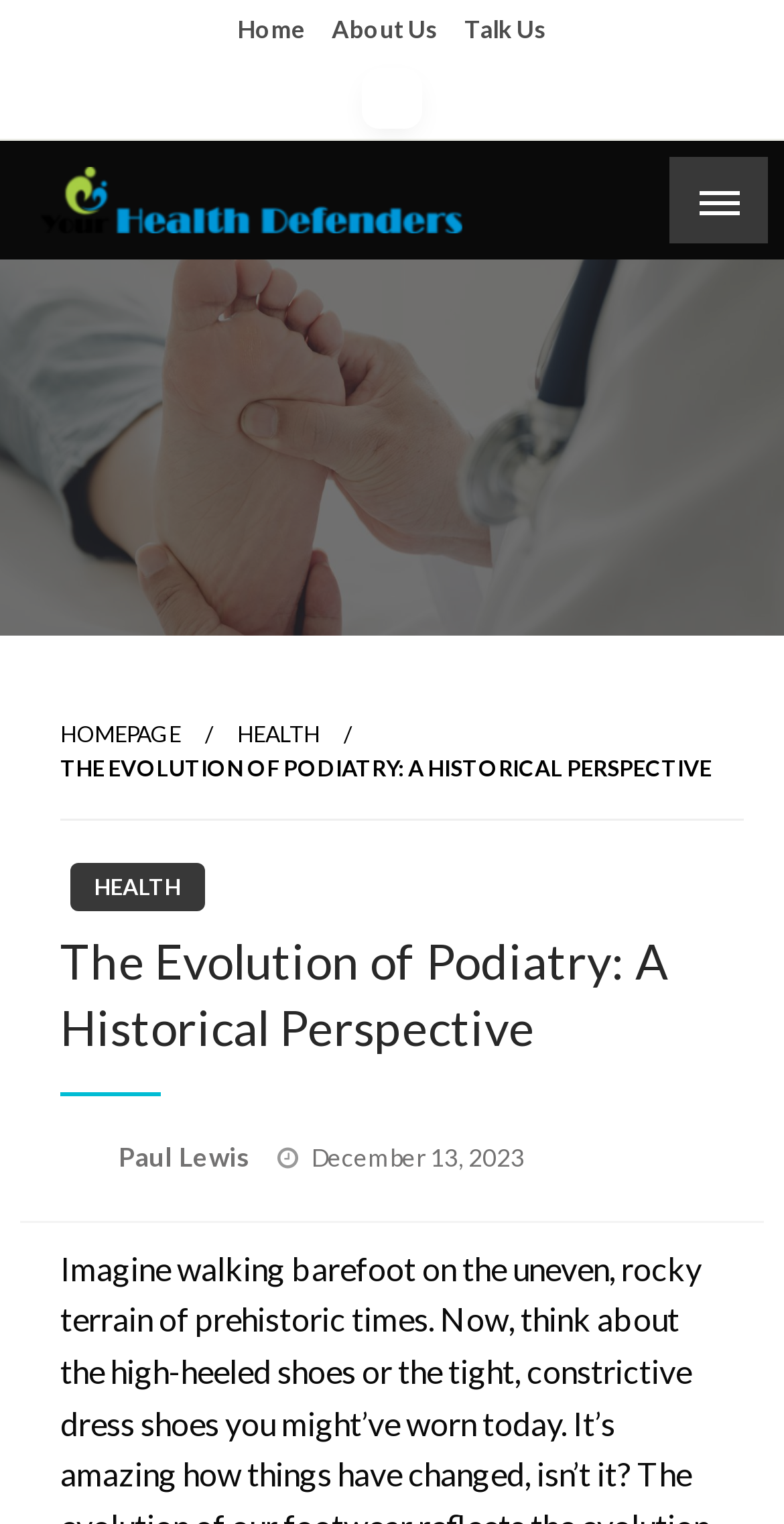Please identify the bounding box coordinates of the clickable region that I should interact with to perform the following instruction: "view the evolution of podiatry article". The coordinates should be expressed as four float numbers between 0 and 1, i.e., [left, top, right, bottom].

[0.077, 0.496, 0.908, 0.513]